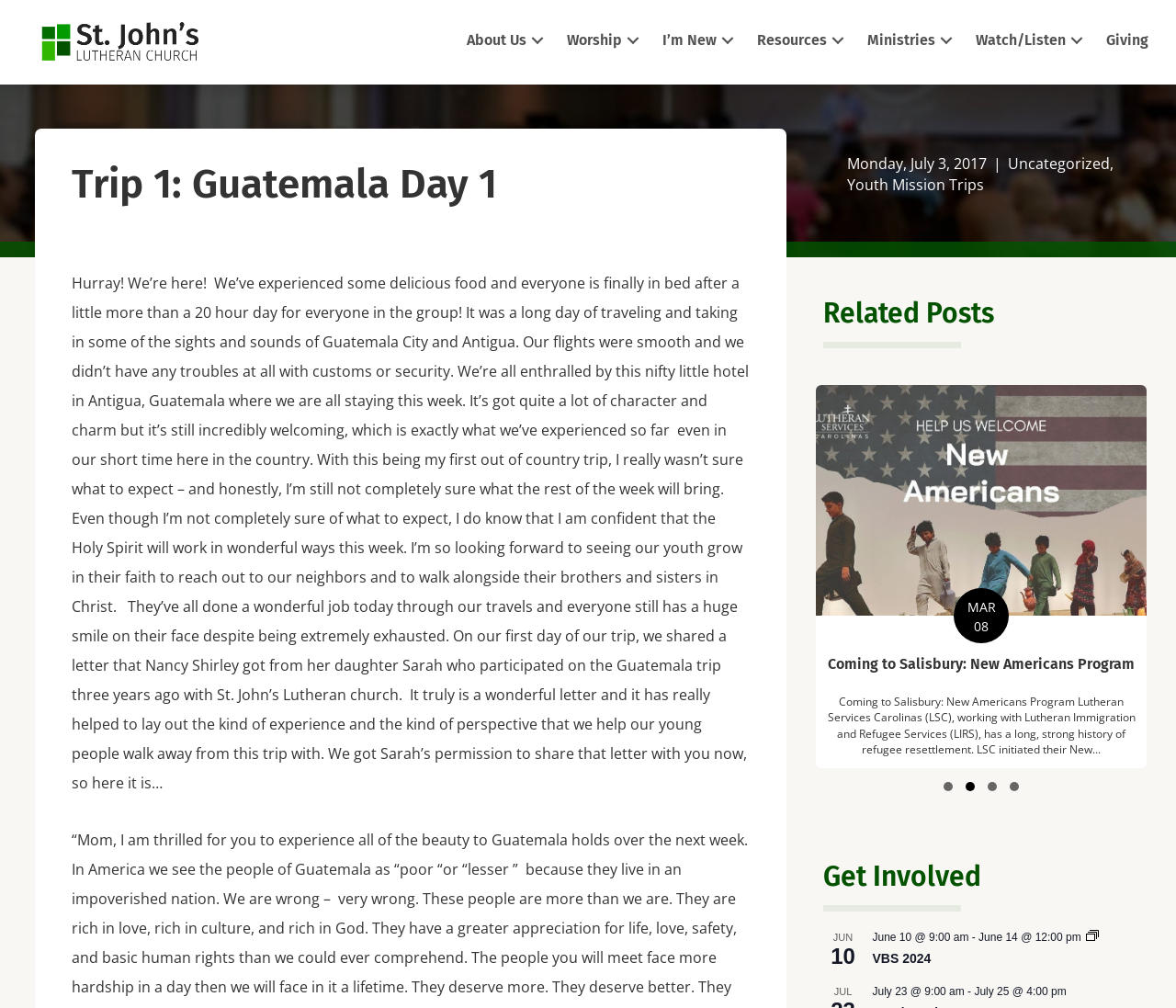Can you identify the bounding box coordinates of the clickable region needed to carry out this instruction: 'Click the 'About Us' link'? The coordinates should be four float numbers within the range of 0 to 1, stated as [left, top, right, bottom].

[0.389, 0.02, 0.474, 0.06]